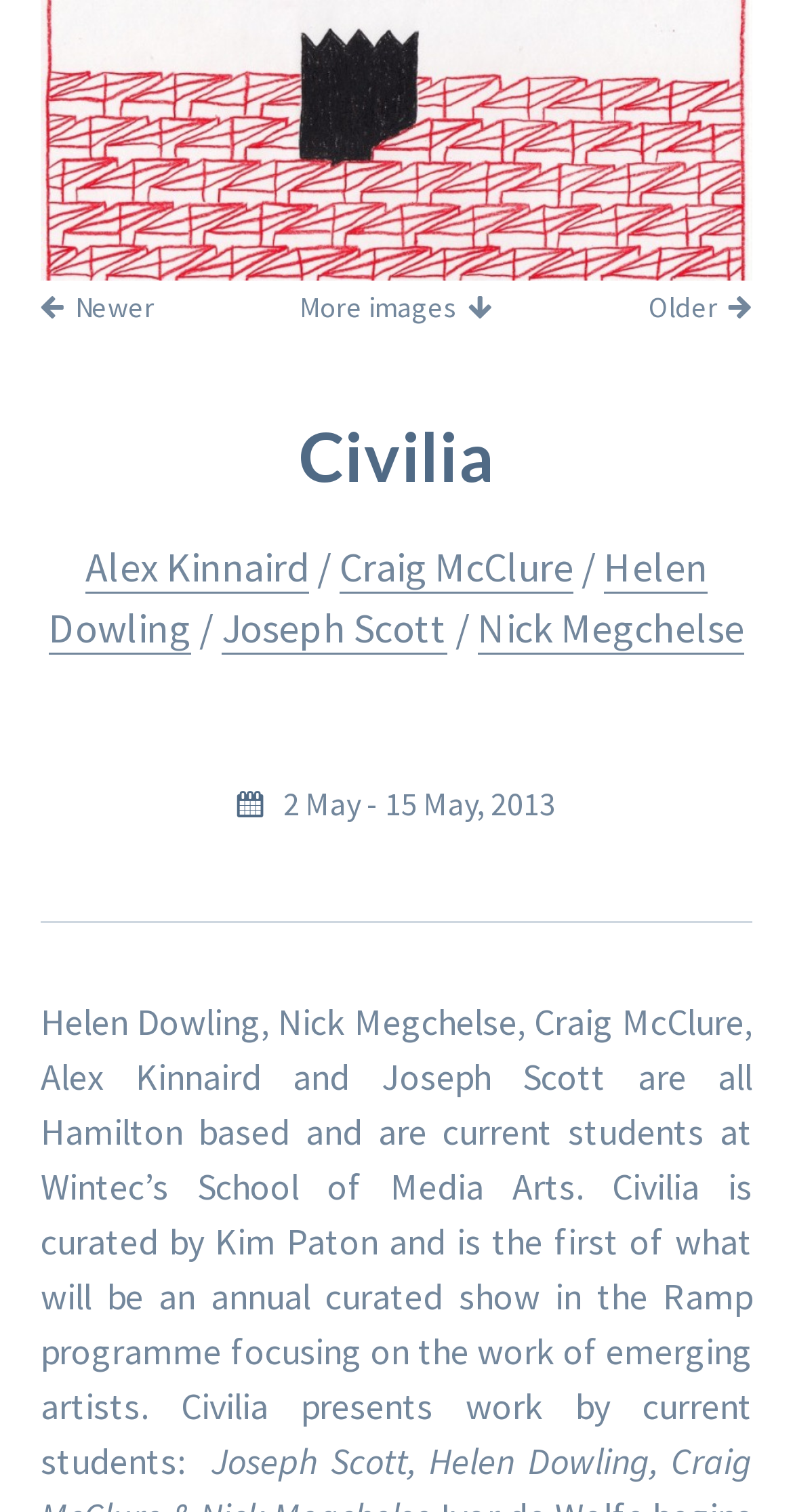Provide the bounding box coordinates for the UI element that is described by this text: "Newer". The coordinates should be in the form of four float numbers between 0 and 1: [left, top, right, bottom].

[0.051, 0.185, 0.195, 0.221]